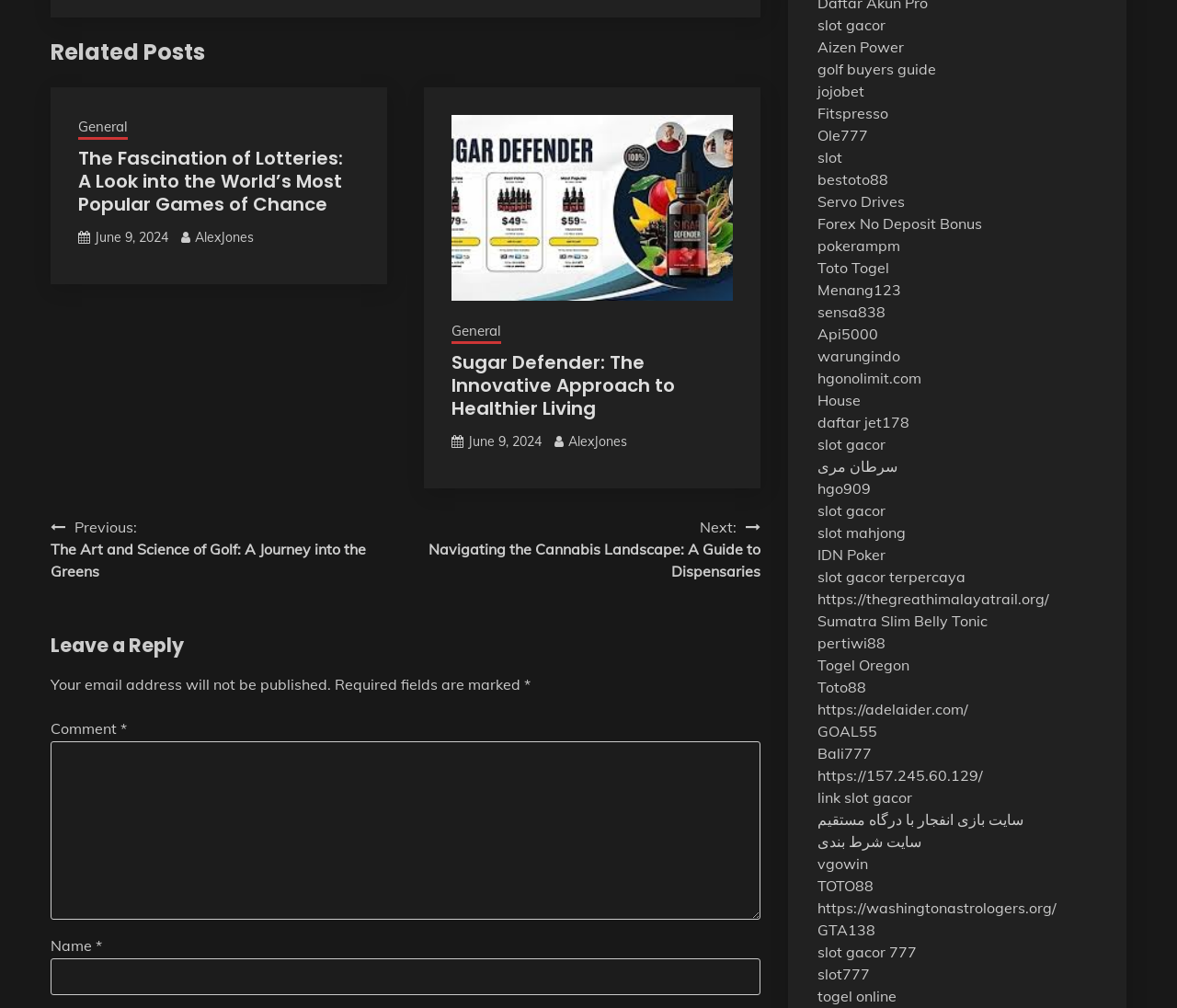Please find the bounding box for the following UI element description. Provide the coordinates in (top-left x, top-left y, bottom-right x, bottom-right y) format, with values between 0 and 1: parent_node: Name * name="author"

[0.043, 0.951, 0.646, 0.987]